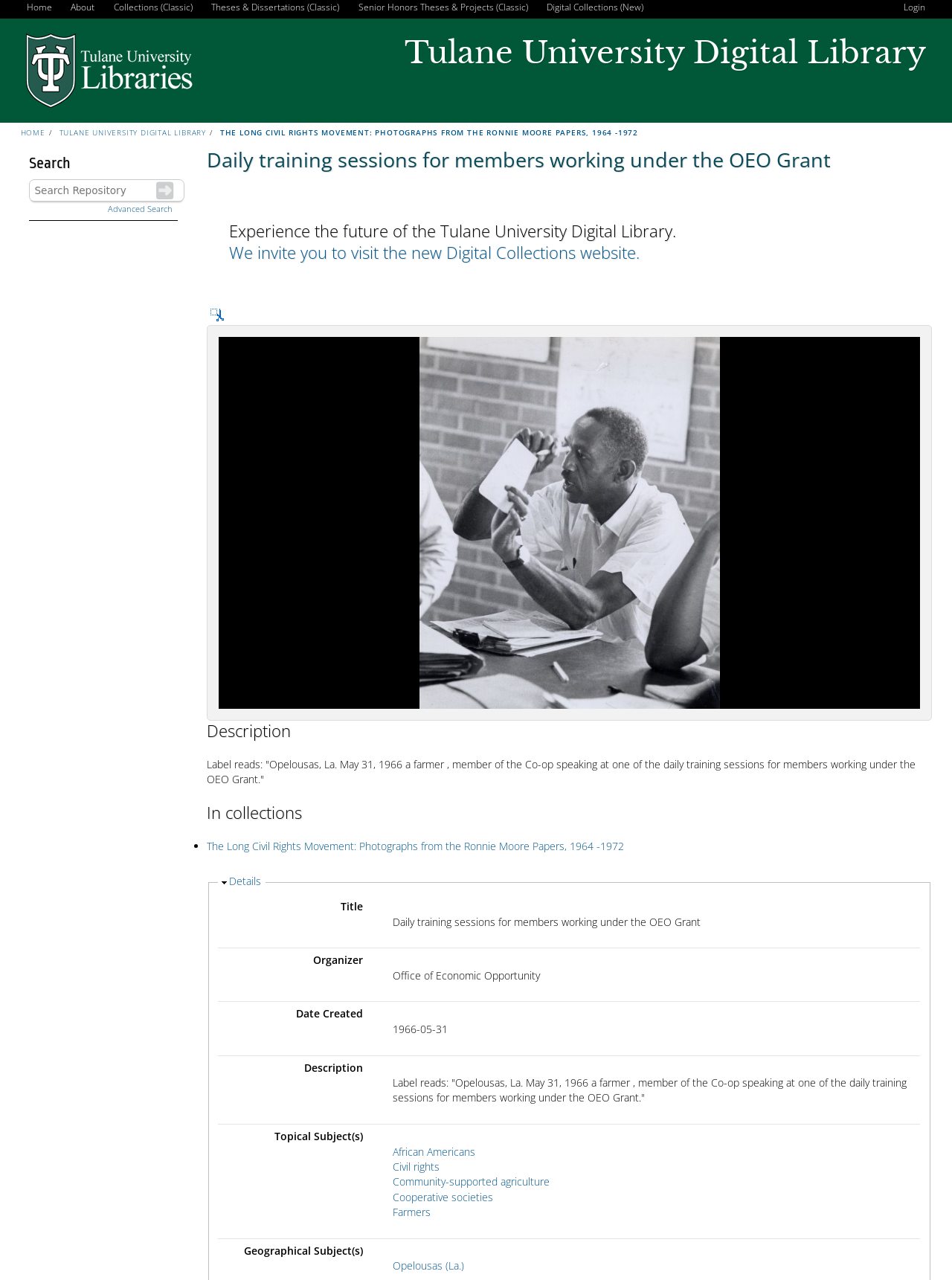Determine the bounding box coordinates of the clickable element to complete this instruction: "Visit the 'Digital Collections (New)' page". Provide the coordinates in the format of four float numbers between 0 and 1, [left, top, right, bottom].

[0.573, 0.0, 0.678, 0.012]